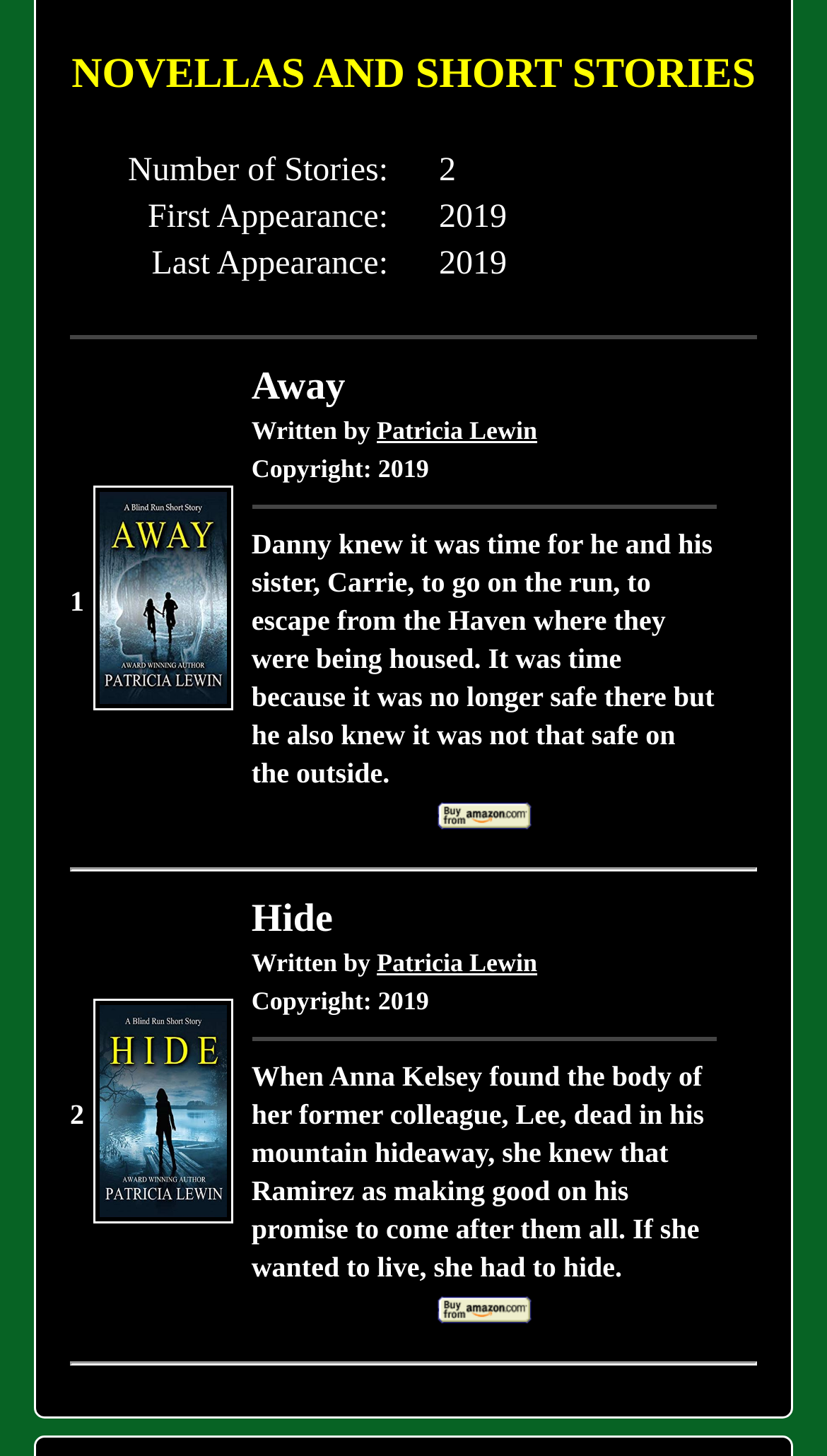How many stories are listed on this page?
Make sure to answer the question with a detailed and comprehensive explanation.

I counted the number of rows in the table below the heading 'NOVELLAS AND SHORT STORIES' and found that there are two rows, each representing a story.